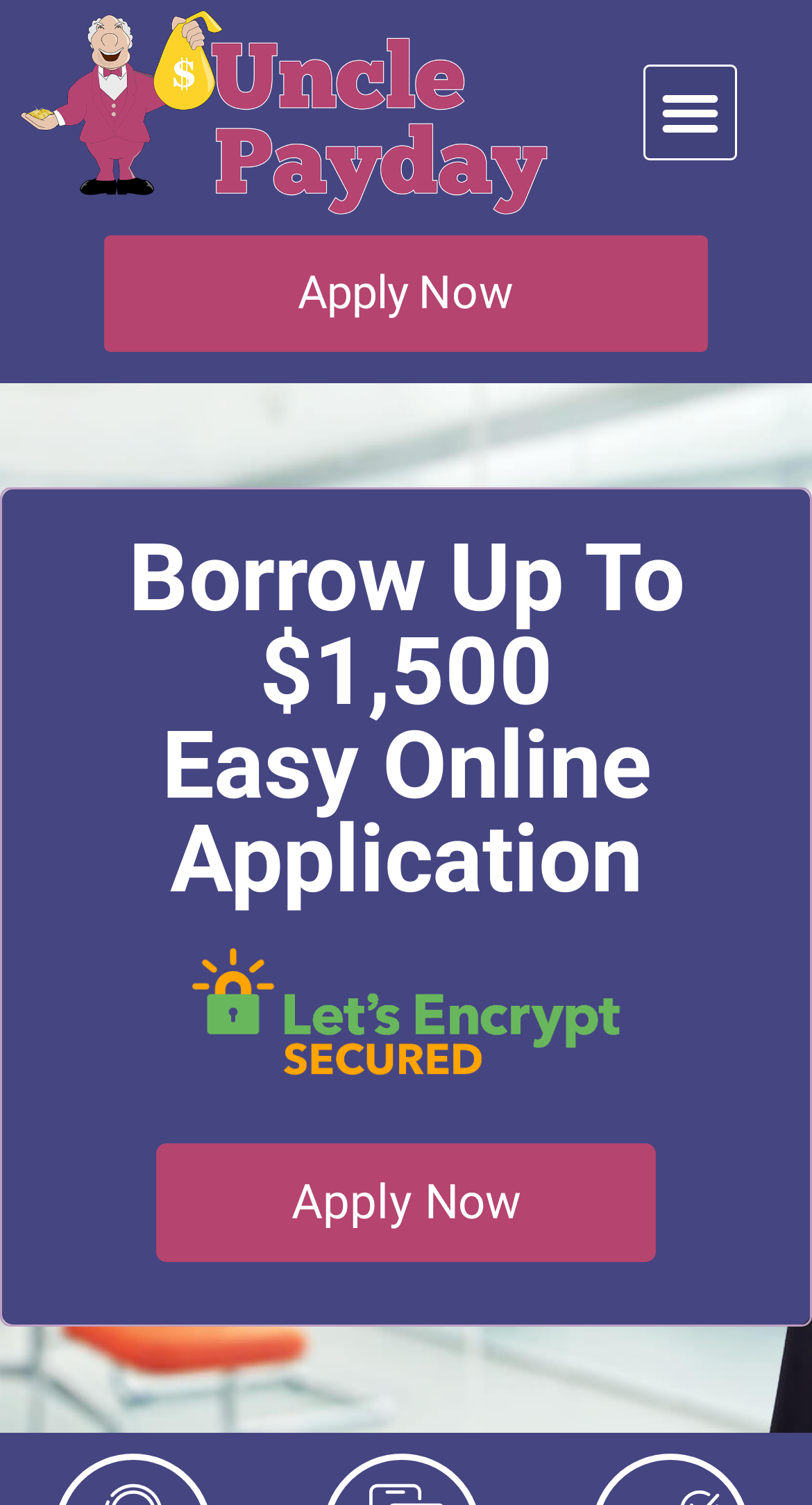From the webpage screenshot, predict the bounding box of the UI element that matches this description: "Andy Mogg at Beer Reviews".

None